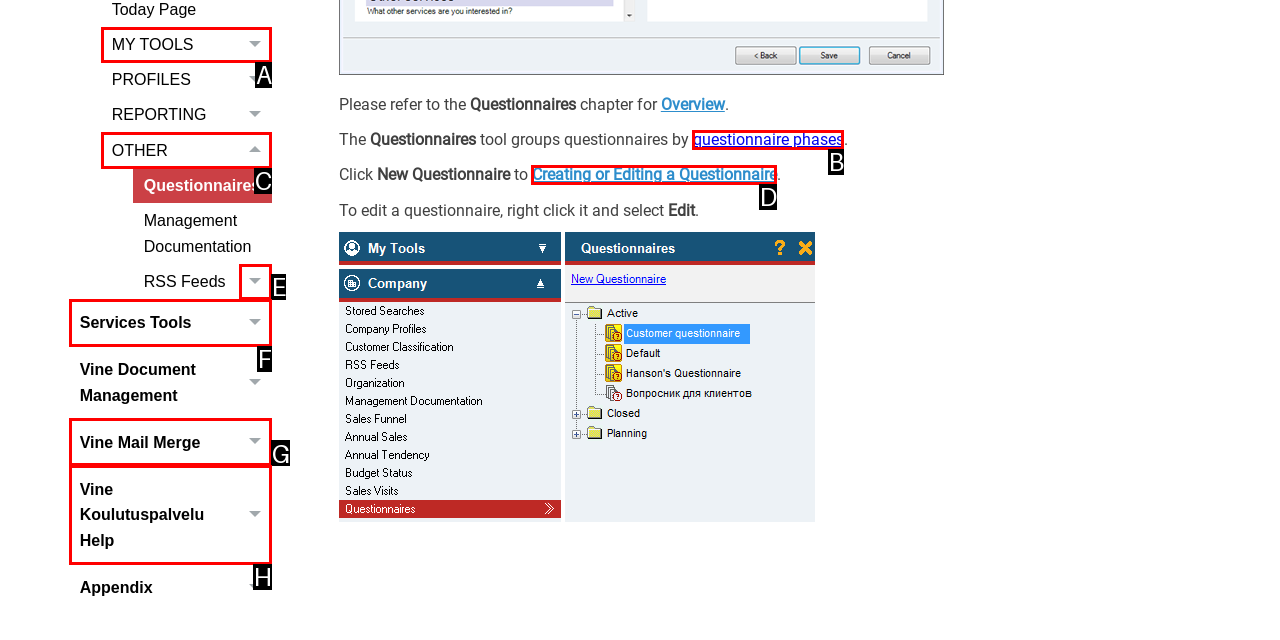From the options presented, which lettered element matches this description: Vine Mail Merge
Reply solely with the letter of the matching option.

G